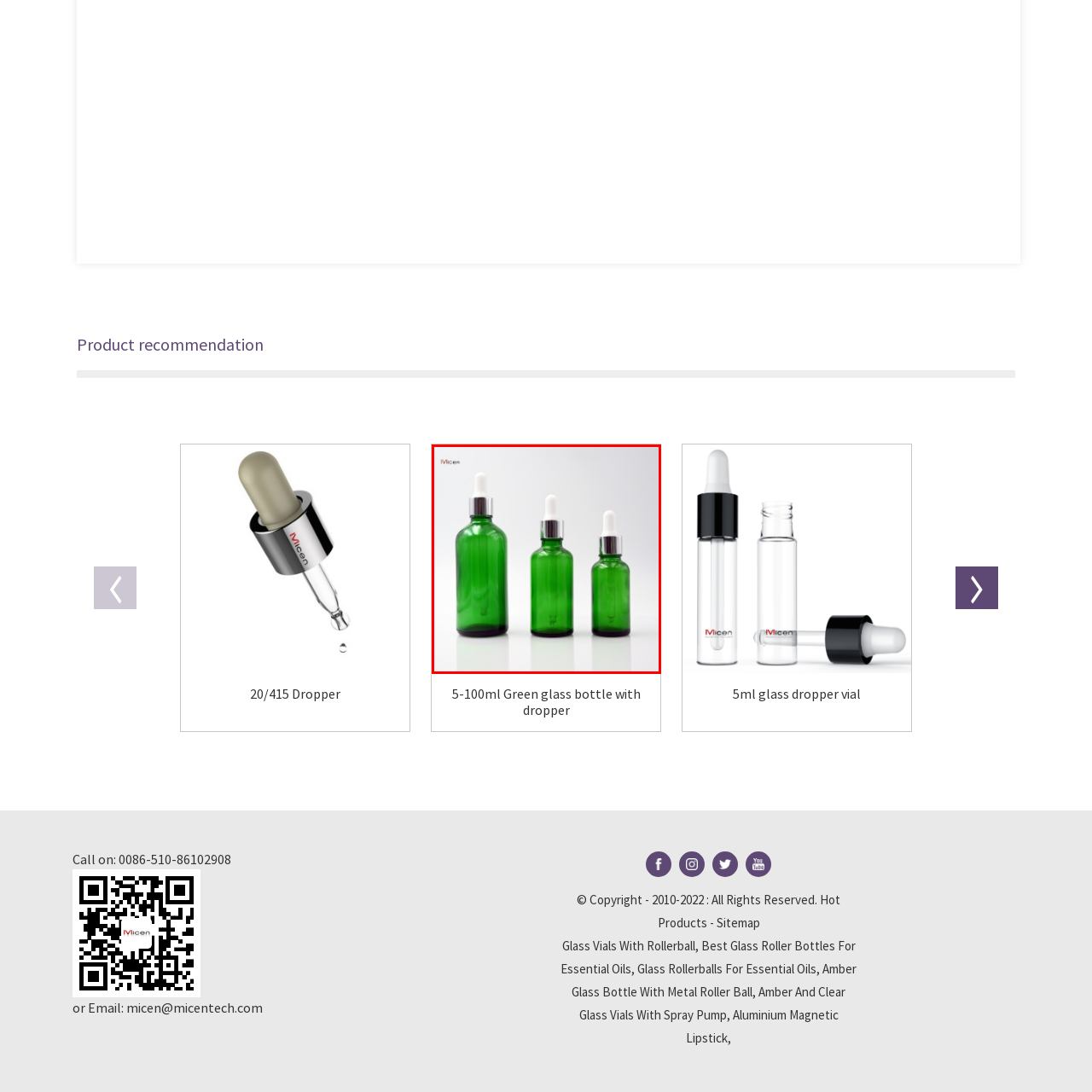What is the purpose of the dropper tops?
Look closely at the portion of the image highlighted by the red bounding box and provide a comprehensive answer to the question.

The dropper tops are designed for precise dispensing, ensuring ease of use, which means they are intended to accurately measure and dispense the liquid products, such as essential oils or serums, from the bottles.